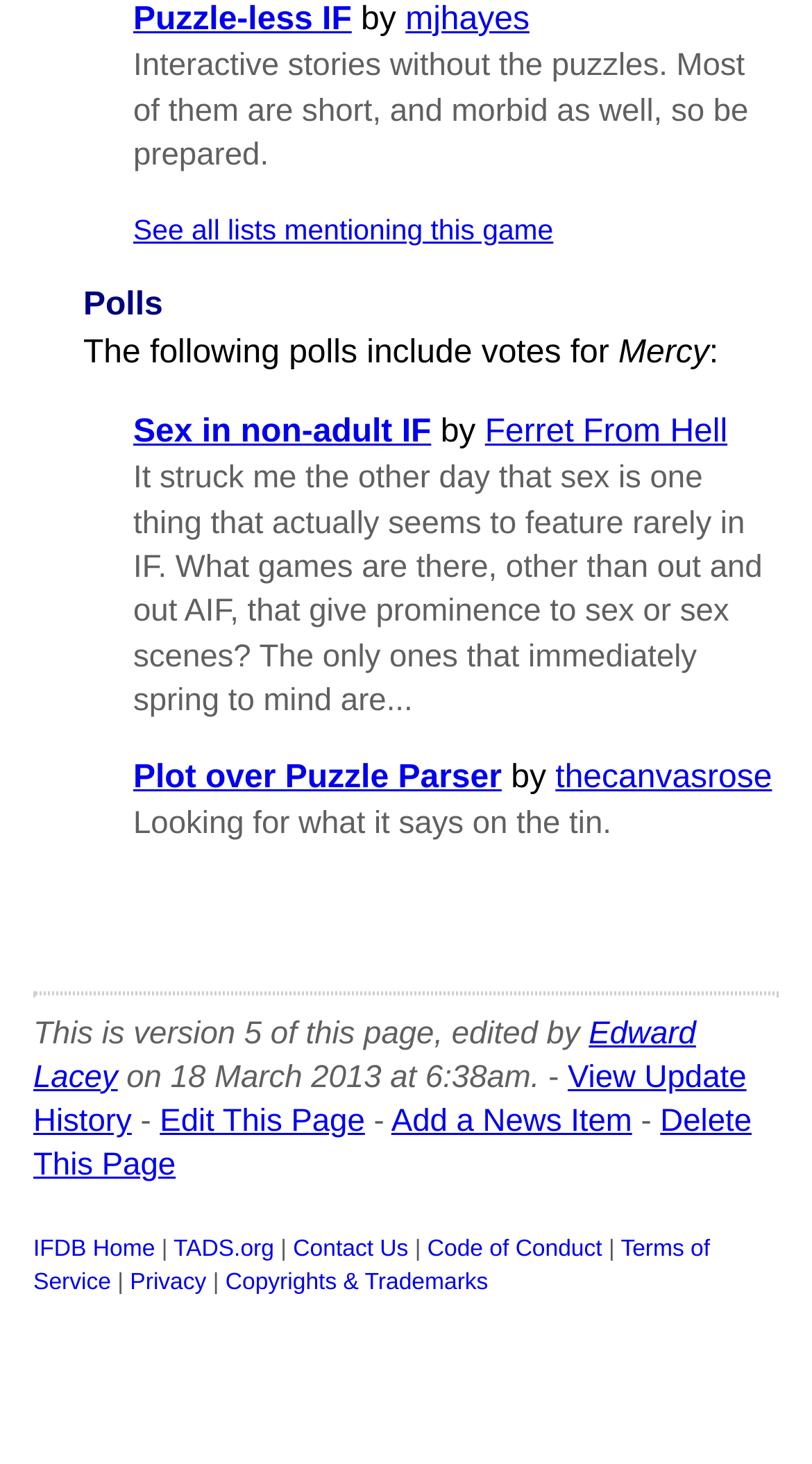Using the element description provided, determine the bounding box coordinates in the format (top-left x, top-left y, bottom-right x, bottom-right y). Ensure that all values are floating point numbers between 0 and 1. Element description: Add a News Item

[0.482, 0.777, 0.778, 0.801]